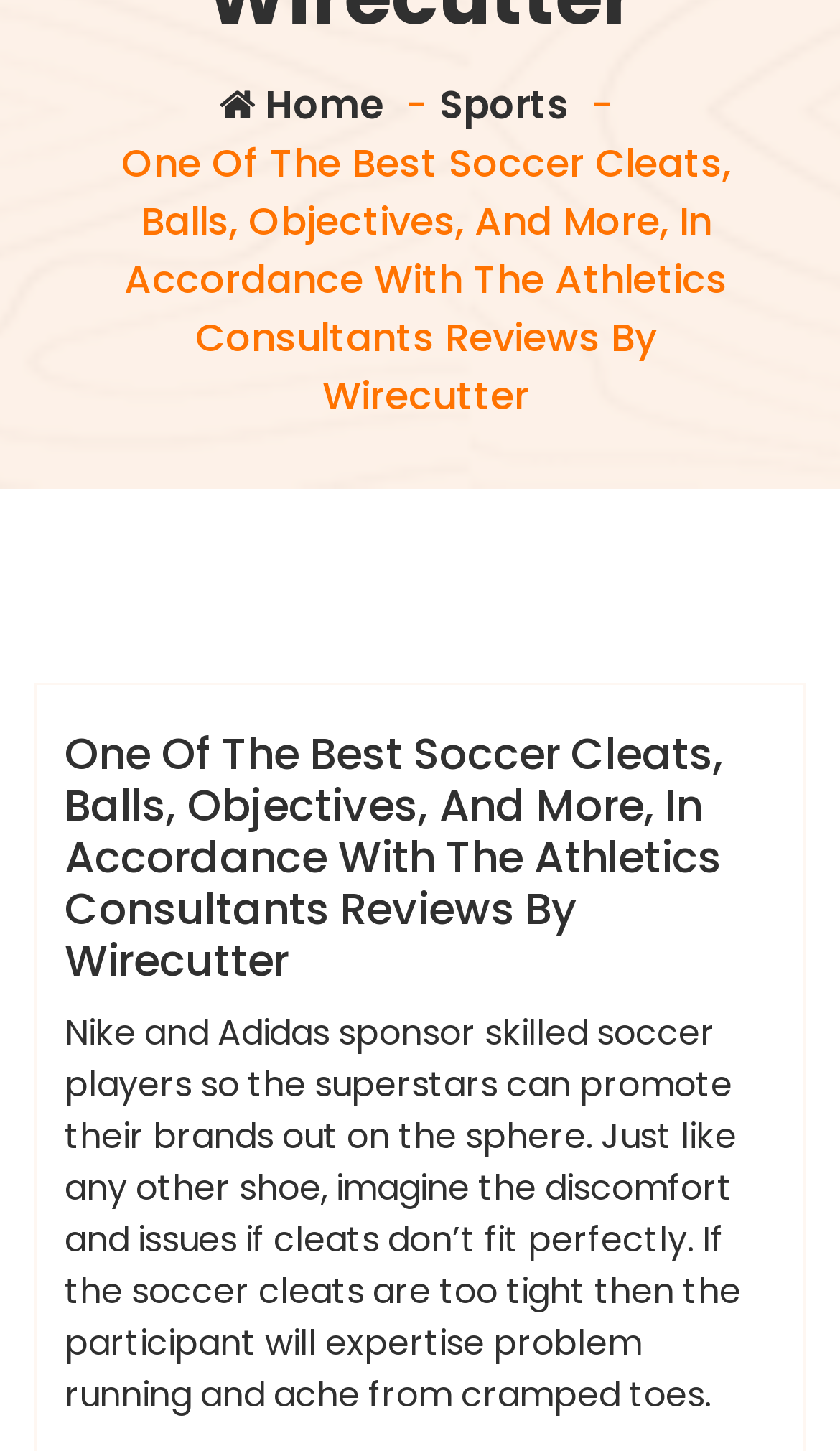What is the main topic of the webpage?
Offer a detailed and exhaustive answer to the question.

The main topic of the webpage is soccer cleats, which can be inferred from the heading 'One Of The Best Soccer Cleats, Balls, Objectives, And More, In Accordance With The Athletics Consultants Reviews By Wirecutter' and the text content discussing soccer cleats and related topics.